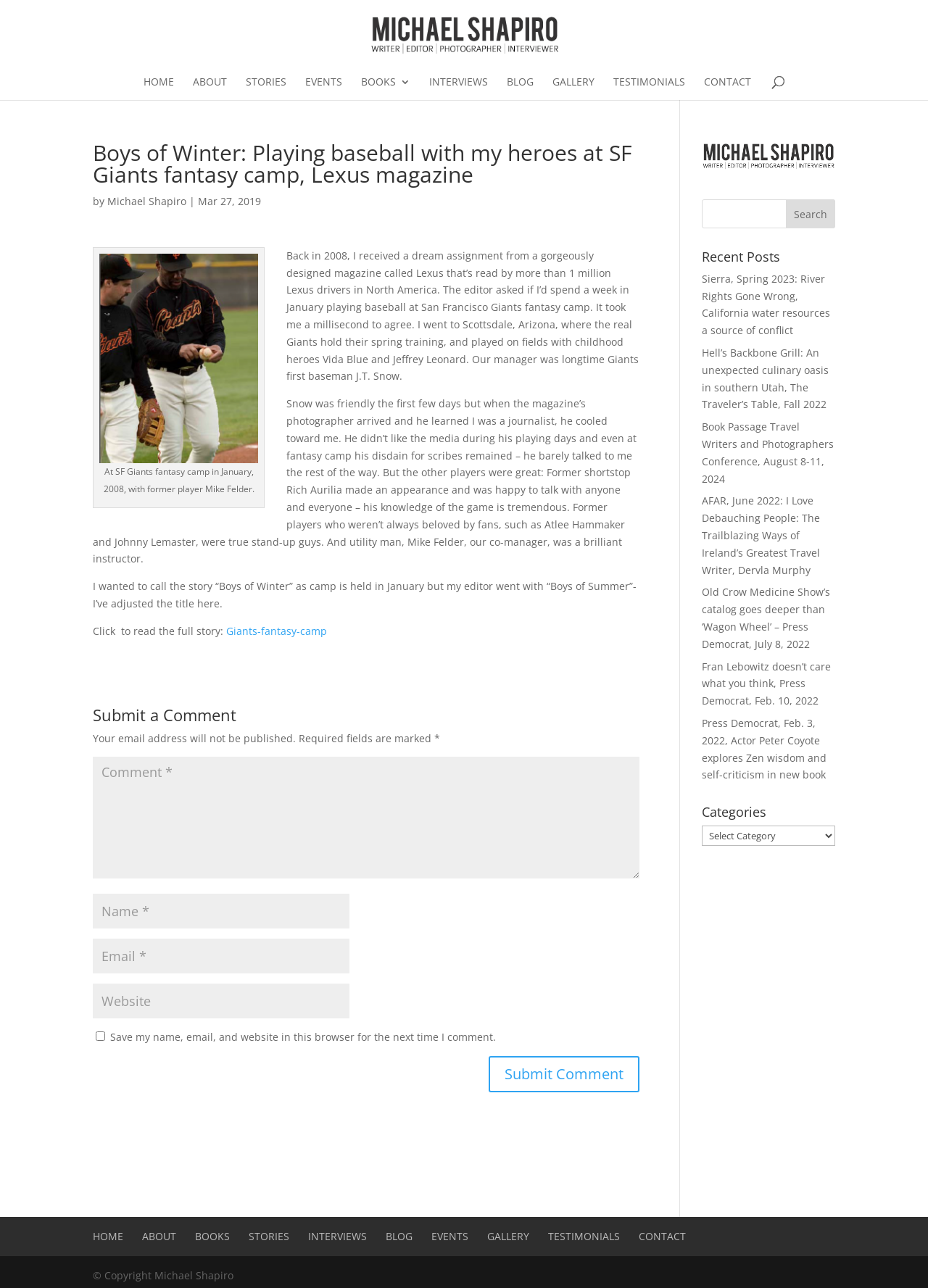Reply to the question below using a single word or brief phrase:
What is the name of the magazine mentioned in the article?

Lexus